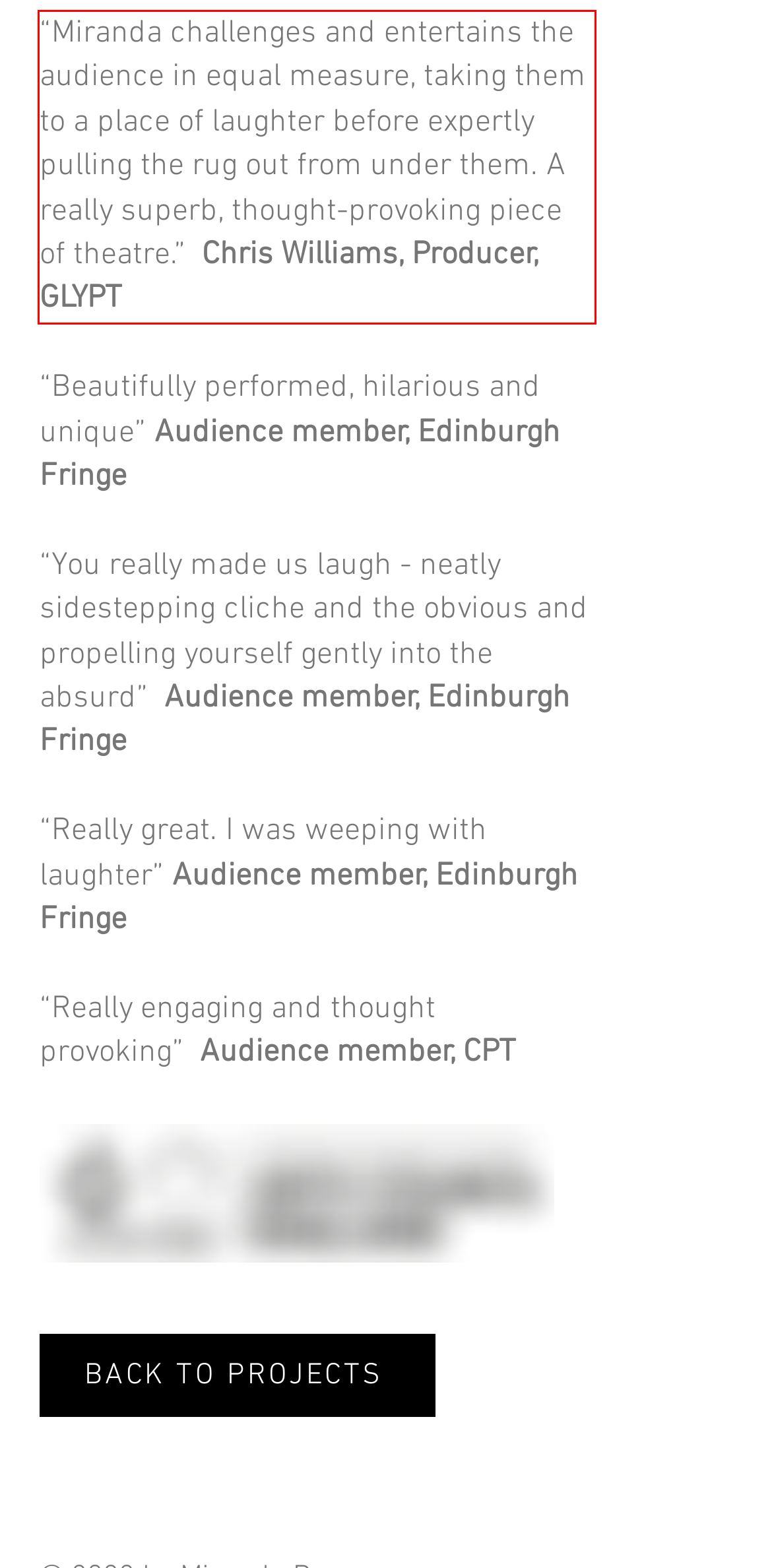You are provided with a webpage screenshot that includes a red rectangle bounding box. Extract the text content from within the bounding box using OCR.

“Miranda challenges and entertains the audience in equal measure, taking them to a place of laughter before expertly pulling the rug out from under them. A really superb, thought-provoking piece of theatre.” Chris Williams, Producer, GLYPT